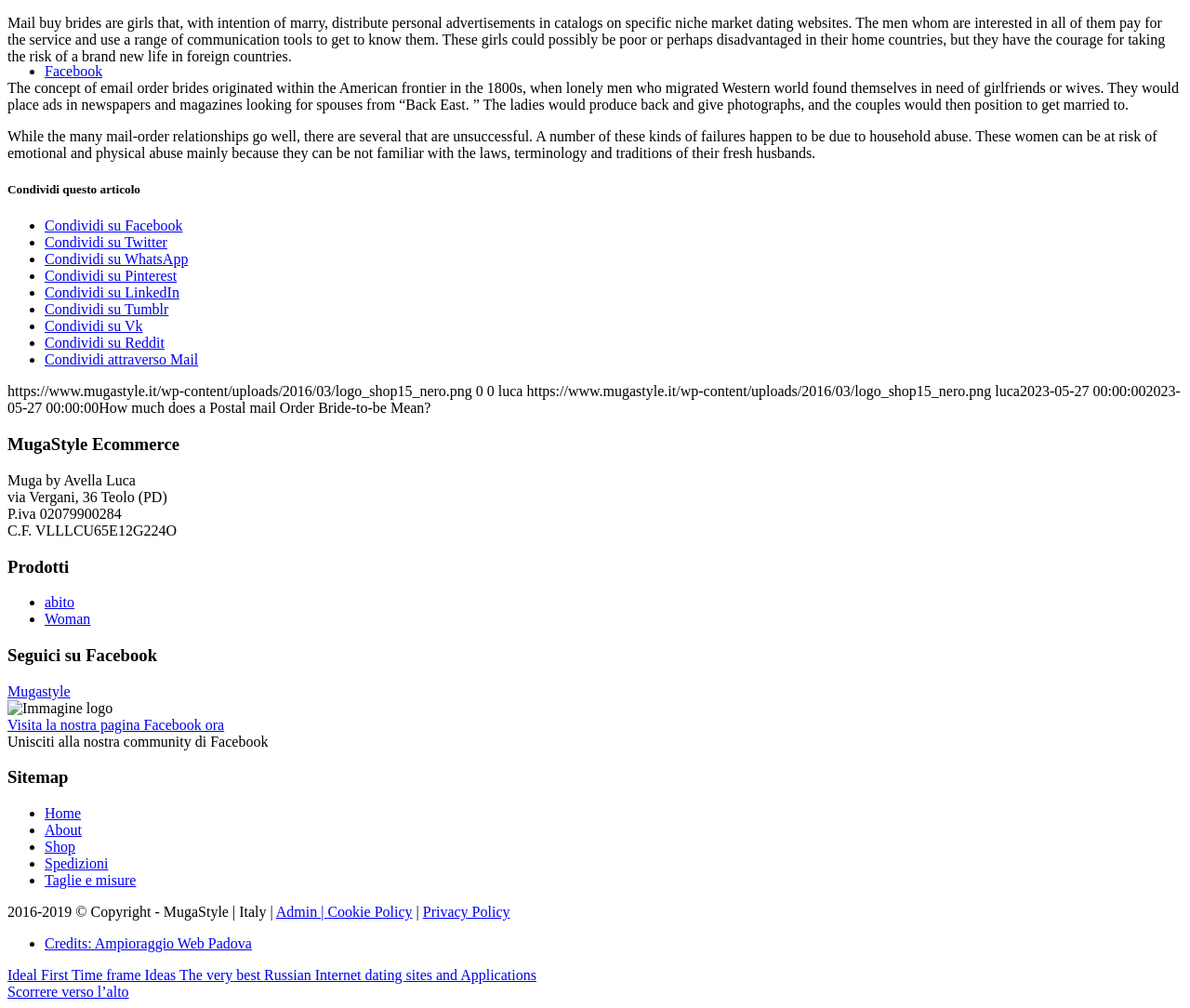Please provide the bounding box coordinate of the region that matches the element description: Ideal First Time frame Ideas. Coordinates should be in the format (top-left x, top-left y, bottom-right x, bottom-right y) and all values should be between 0 and 1.

[0.006, 0.96, 0.151, 0.975]